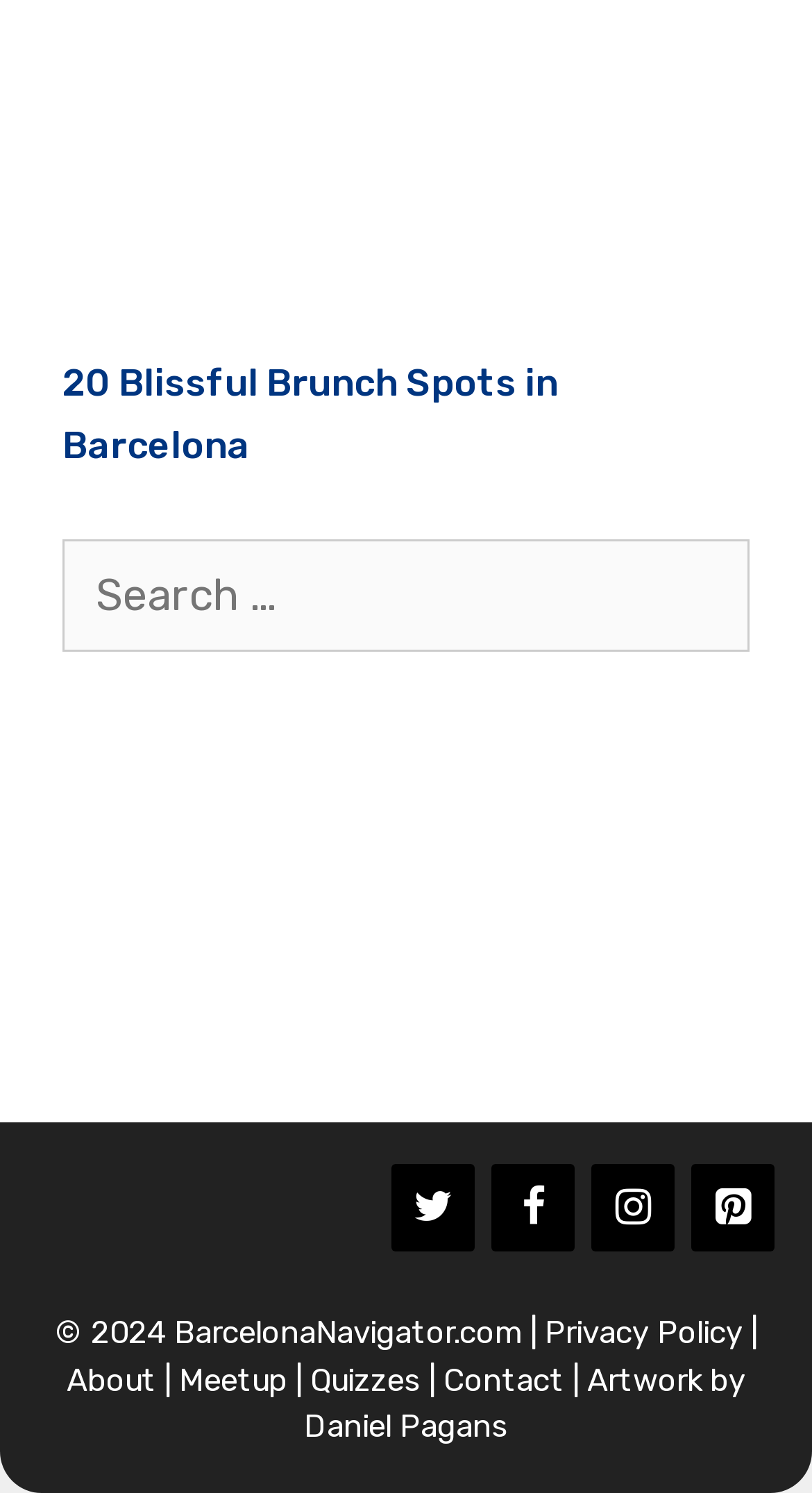Based on what you see in the screenshot, provide a thorough answer to this question: How many social media links are present?

The social media links are identified by the link elements with the text 'Twitter', 'Facebook', 'Instagram', and 'Pinterest', which are present in the footer section of the webpage. Therefore, there are 4 social media links present.